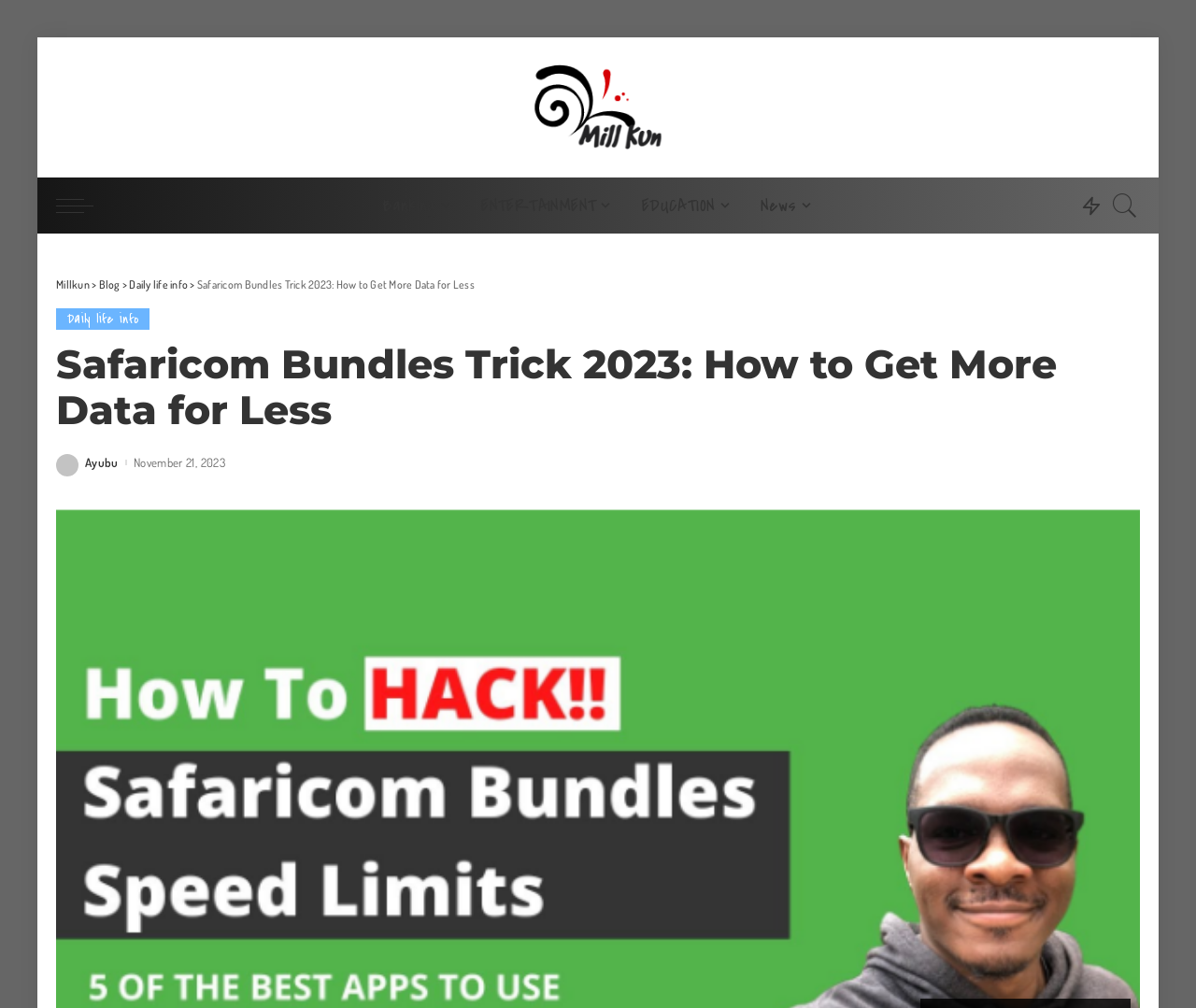Find the bounding box coordinates of the UI element according to this description: "aria-label="Twitter"".

[0.862, 0.083, 0.884, 0.13]